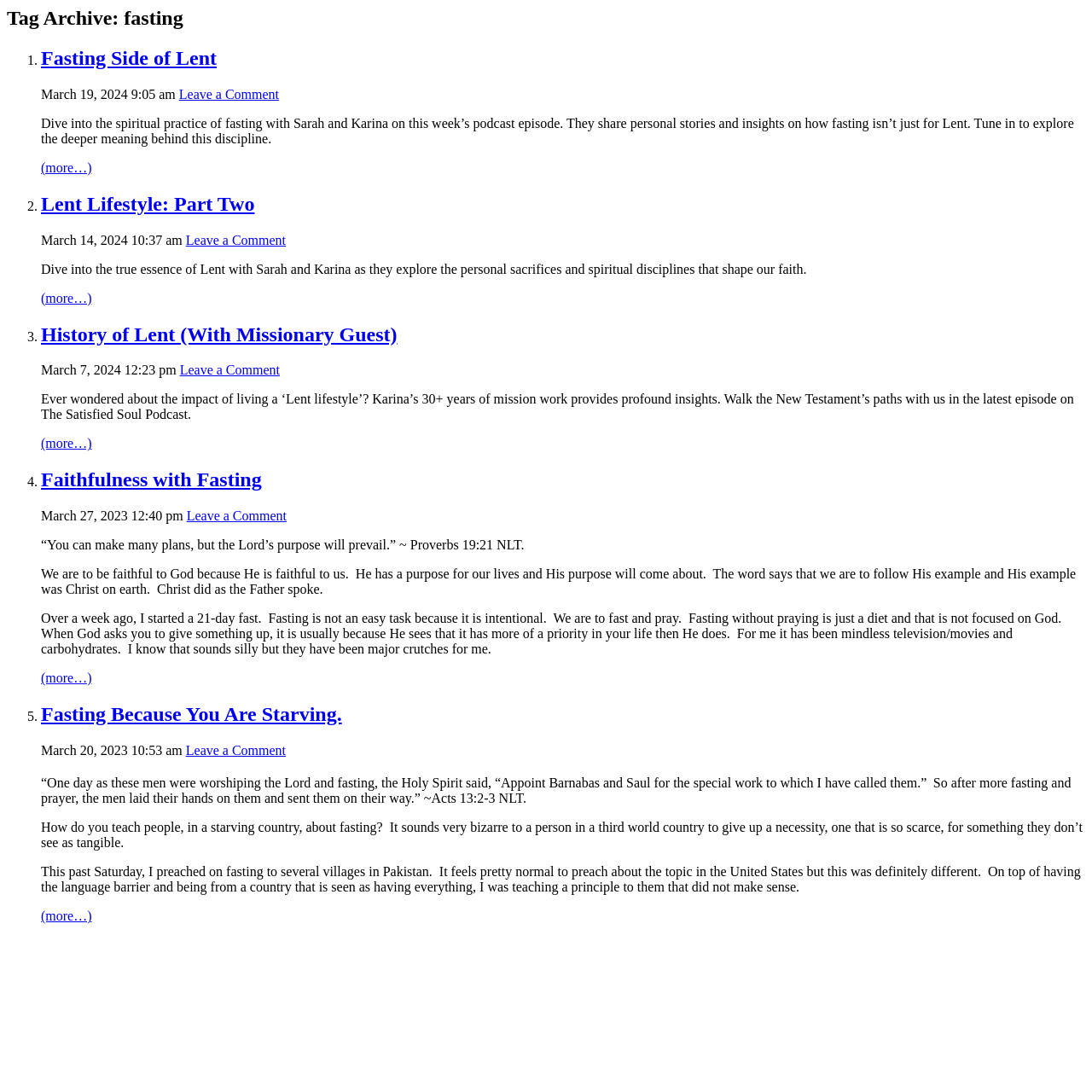Respond to the following question using a concise word or phrase: 
What is the date of the second article?

March 14, 2024